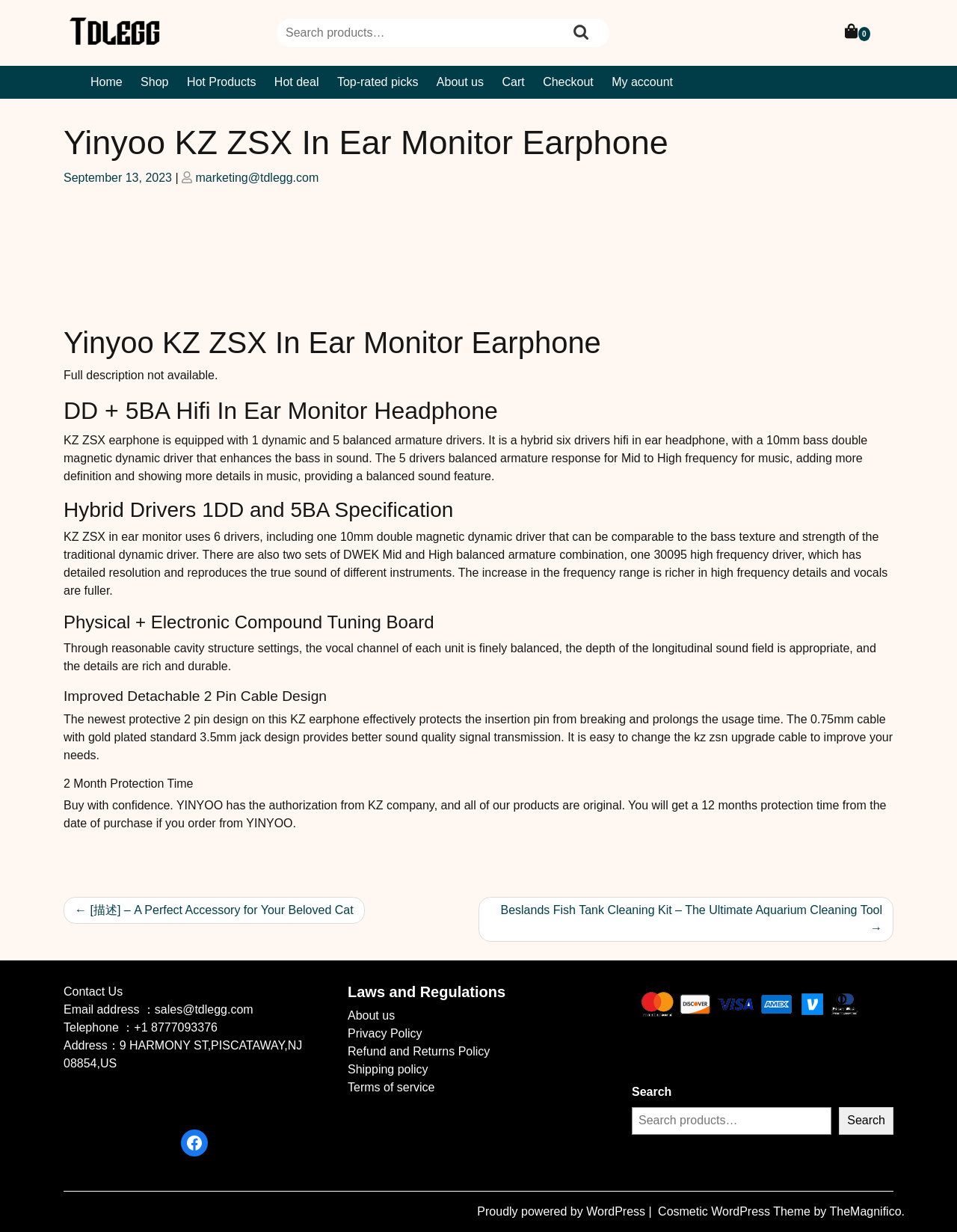Given the description parent_node: Search name="s" placeholder="Search products…", predict the bounding box coordinates of the UI element. Ensure the coordinates are in the format (top-left x, top-left y, bottom-right x, bottom-right y) and all values are between 0 and 1.

[0.66, 0.899, 0.869, 0.921]